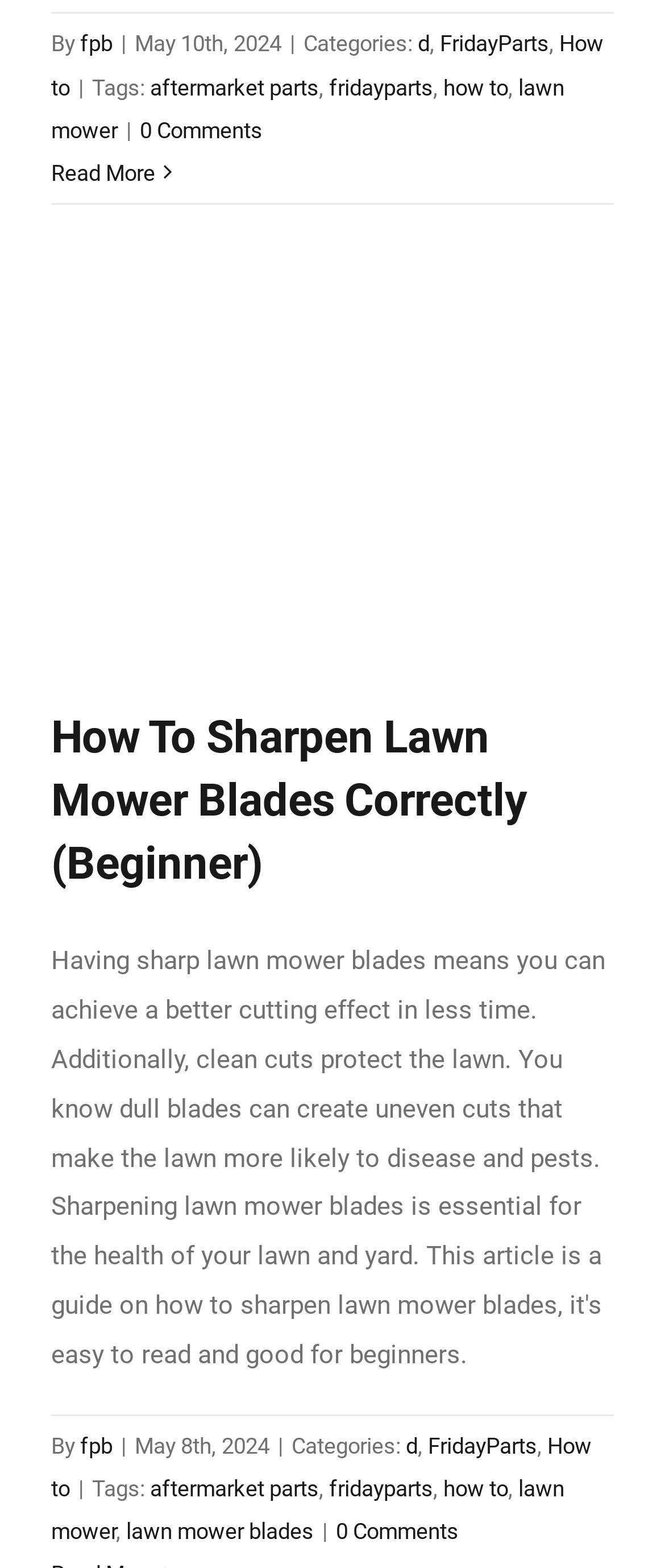How many comments does the first article have?
Please provide a comprehensive answer based on the details in the screenshot.

I searched the top section of the webpage and found the text '0 Comments', which indicates the number of comments on the first article.